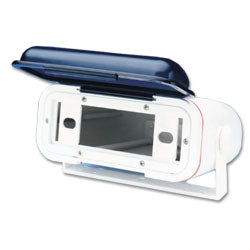Use a single word or phrase to respond to the question:
What is the purpose of the enclosure?

To house audio equipment